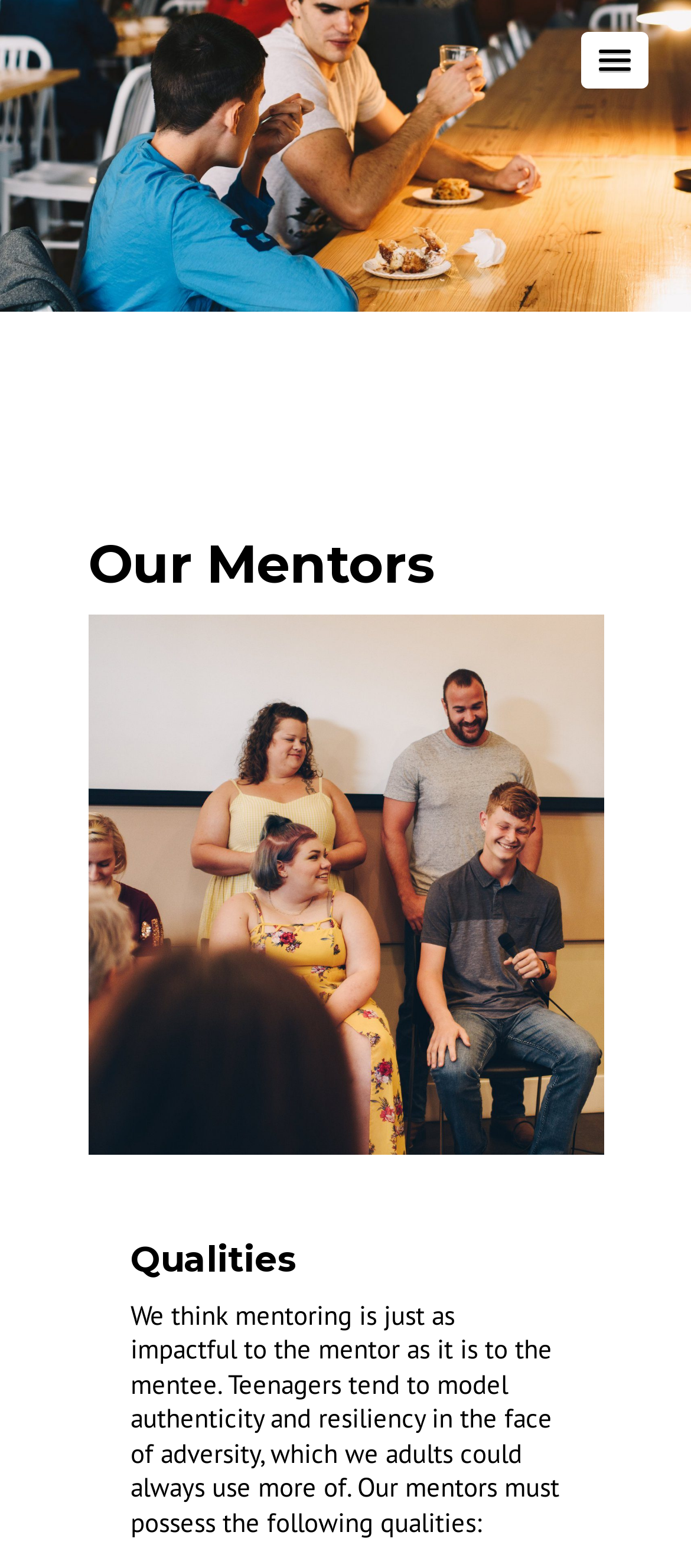Based on the image, please elaborate on the answer to the following question:
What is the tone of the webpage?

The text on the webpage has a reflective tone, as it discusses the impact of mentoring on both mentors and mentees, and the qualities required of mentors, indicating a thoughtful and introspective approach to mentoring.